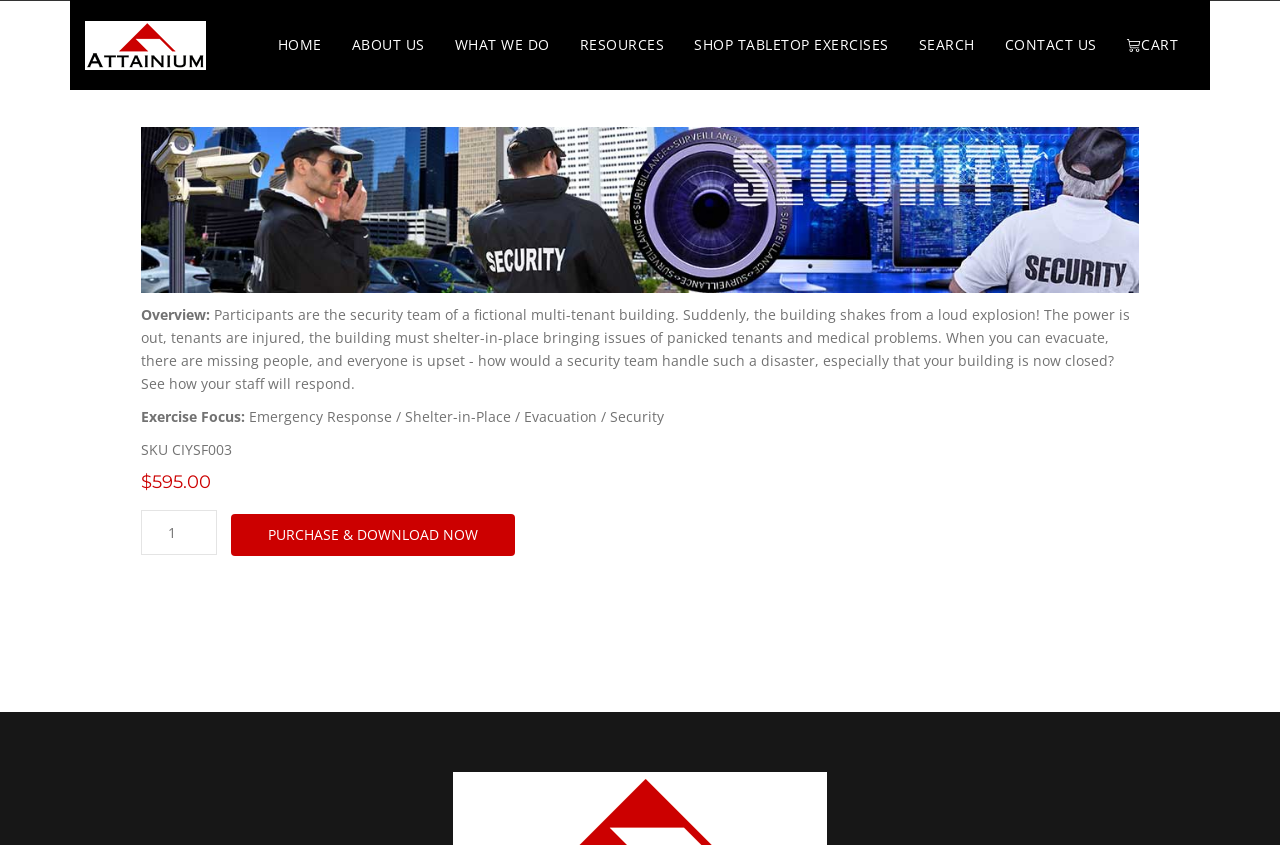Based on the element description: "alt="Attainium Logo"", identify the bounding box coordinates for this UI element. The coordinates must be four float numbers between 0 and 1, listed as [left, top, right, bottom].

[0.066, 0.024, 0.161, 0.082]